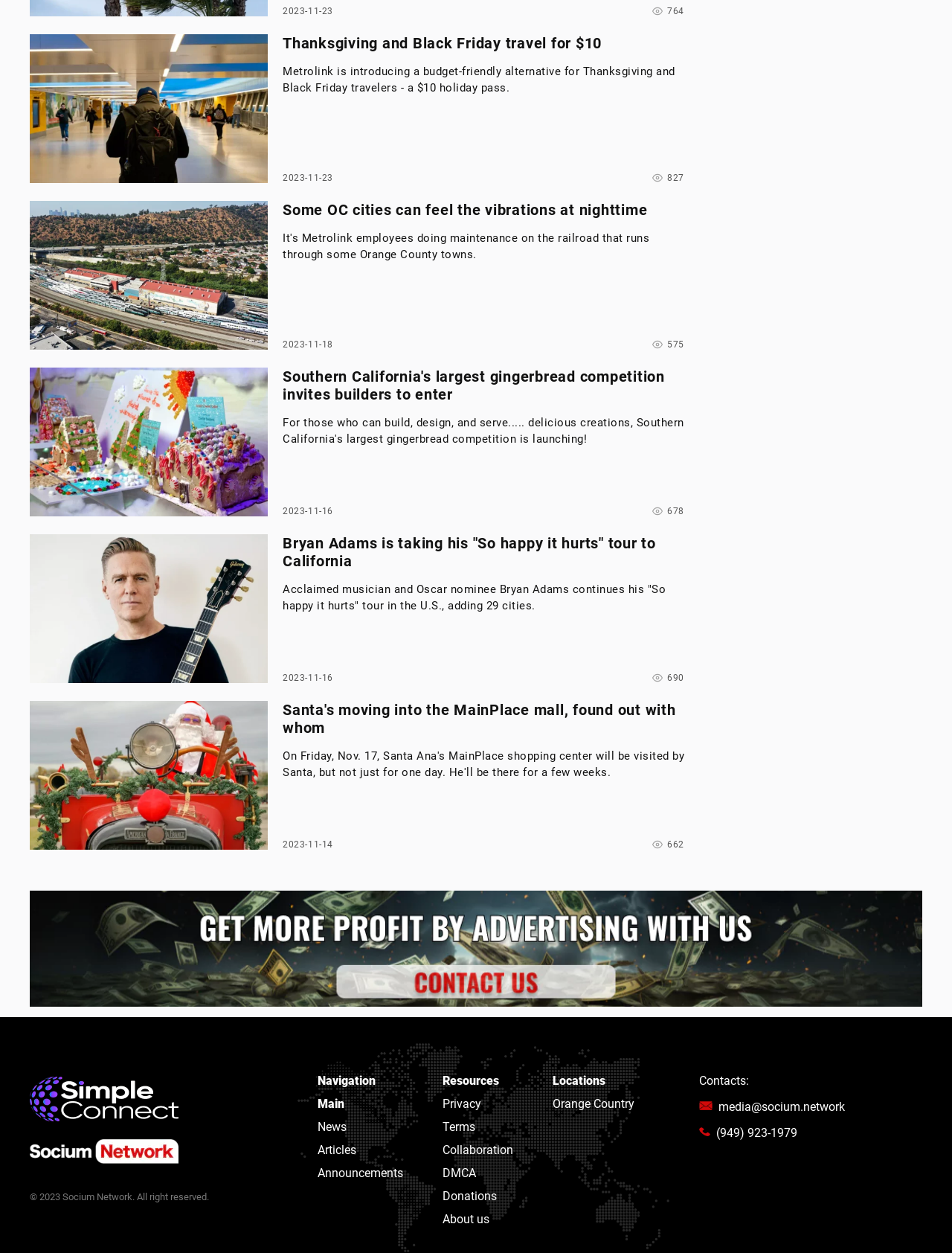What is the date of the first news article?
Using the information presented in the image, please offer a detailed response to the question.

The first news article has a time element with the text '2023-11-23', which indicates the date of the article.